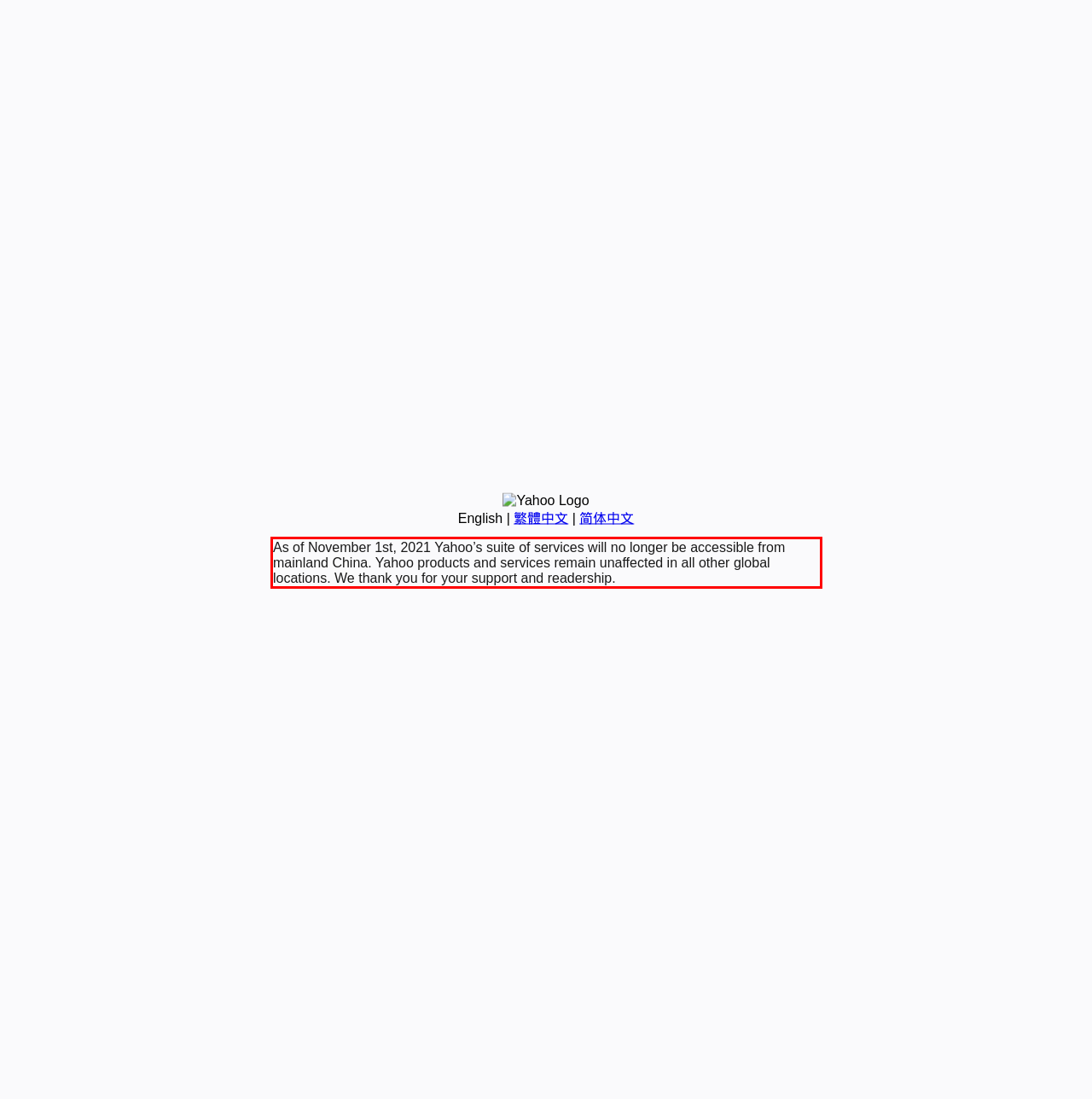You have a screenshot with a red rectangle around a UI element. Recognize and extract the text within this red bounding box using OCR.

As of November 1st, 2021 Yahoo’s suite of services will no longer be accessible from mainland China. Yahoo products and services remain unaffected in all other global locations. We thank you for your support and readership.